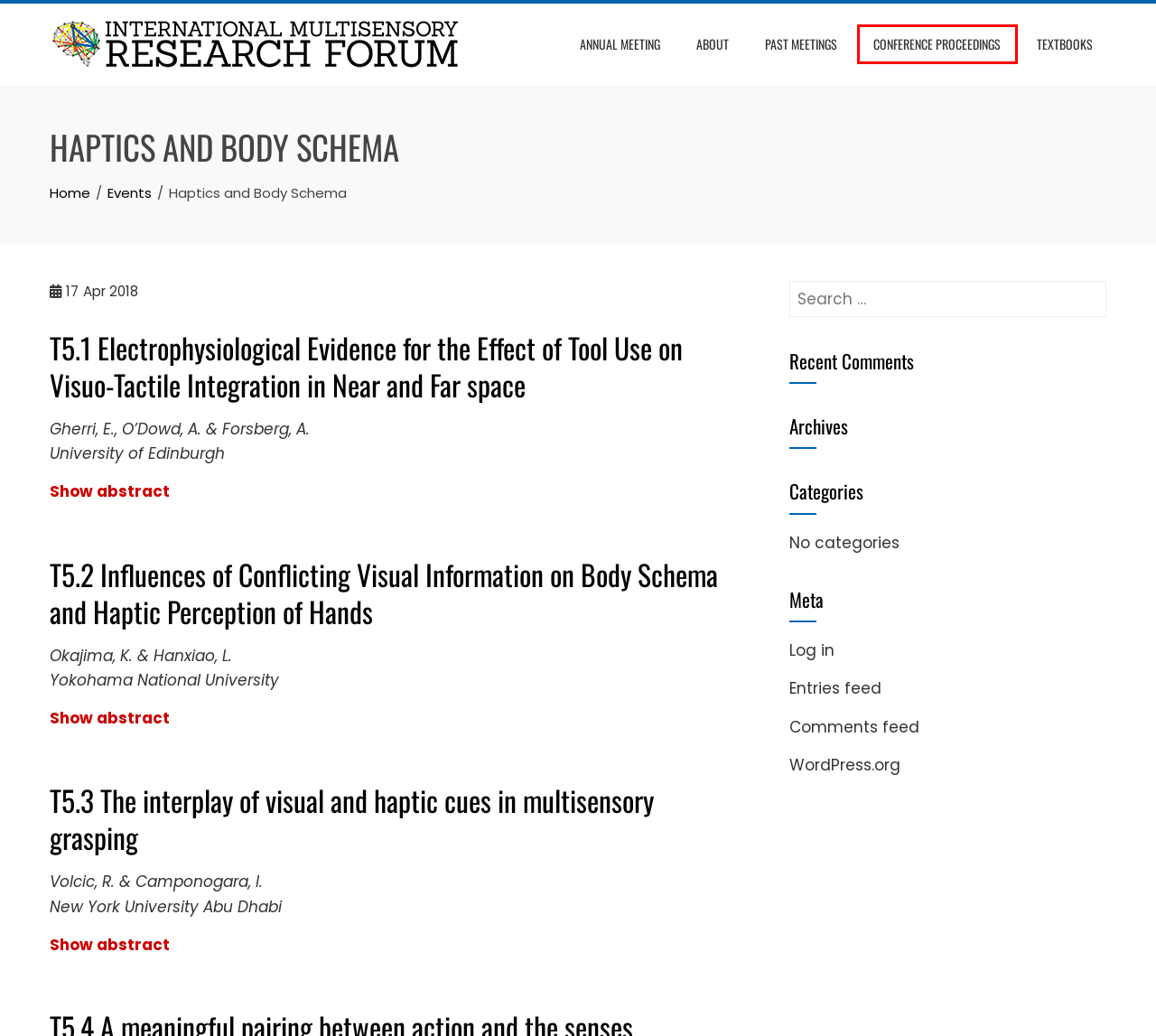Look at the screenshot of a webpage where a red rectangle bounding box is present. Choose the webpage description that best describes the new webpage after clicking the element inside the red bounding box. Here are the candidates:
A. Comments for IMRF
B. Past Meetings – IMRF
C. IMRF – the International Multisensory Research Forum
D. About Us – IMRF
E. Blog Tool, Publishing Platform, and CMS – WordPress.org
F. Log In ‹ IMRF — WordPress
G. Conference Proceedings – IMRF
H. Textbooks – IMRF

G